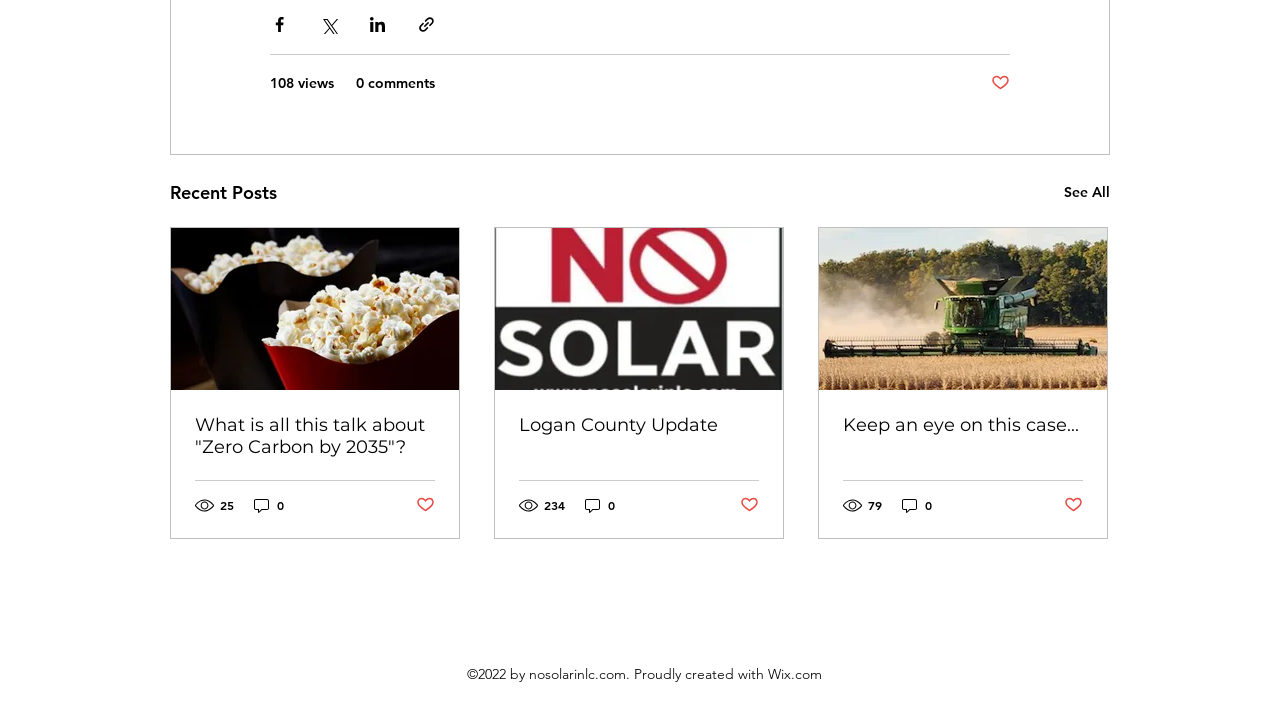What is the copyright information at the bottom of the webpage?
Provide a detailed and well-explained answer to the question.

The copyright information at the bottom of the webpage is '2022 by nosolarinlc.com', as indicated by the text '2022 by nosolarinlc.com. Proudly created with Wix.com' at the bottom of the webpage. This text suggests that the webpage is owned by nosolarinlc.com and was created using Wix.com.